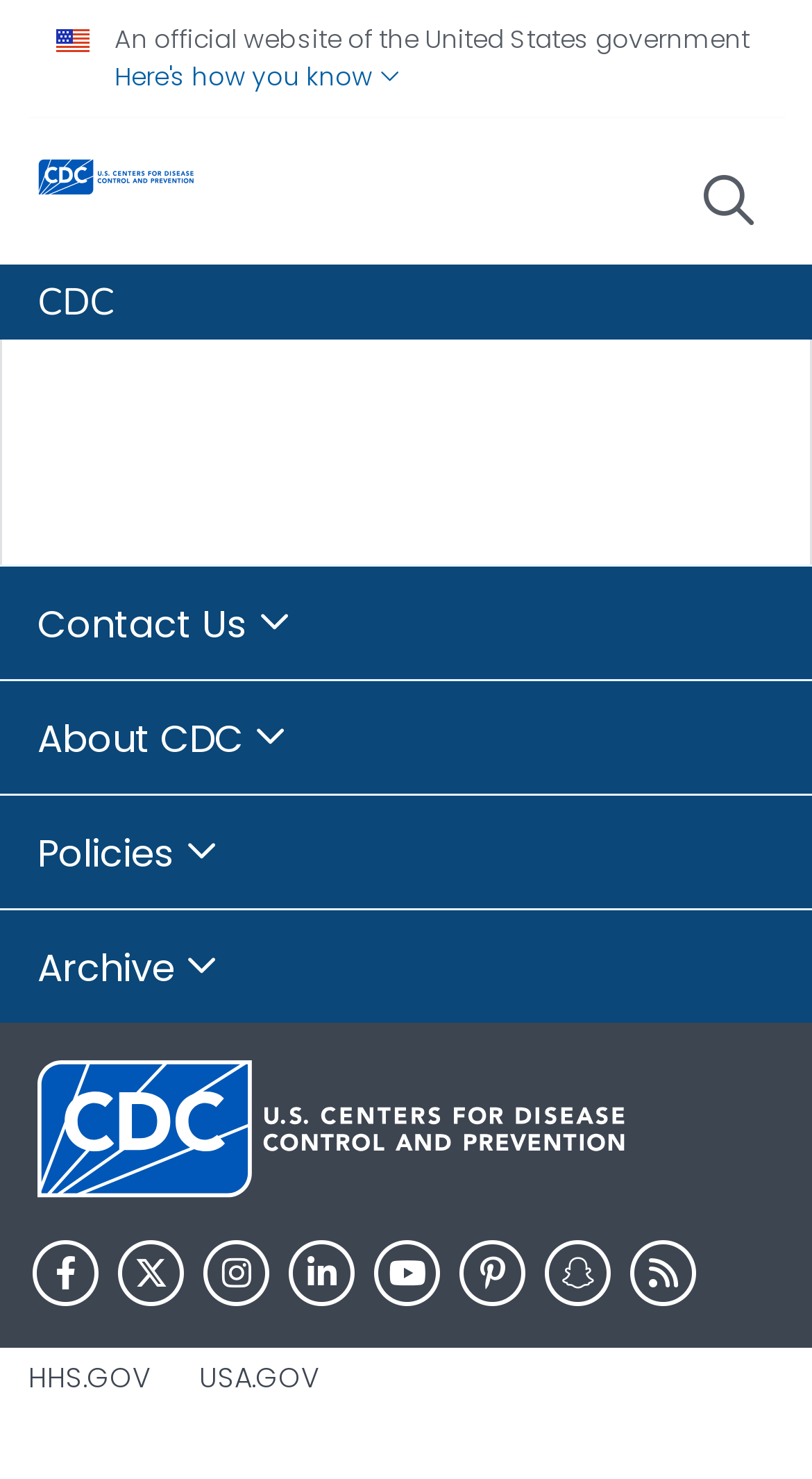Locate the bounding box coordinates of the segment that needs to be clicked to meet this instruction: "Search on the website".

[0.867, 0.099, 0.954, 0.16]